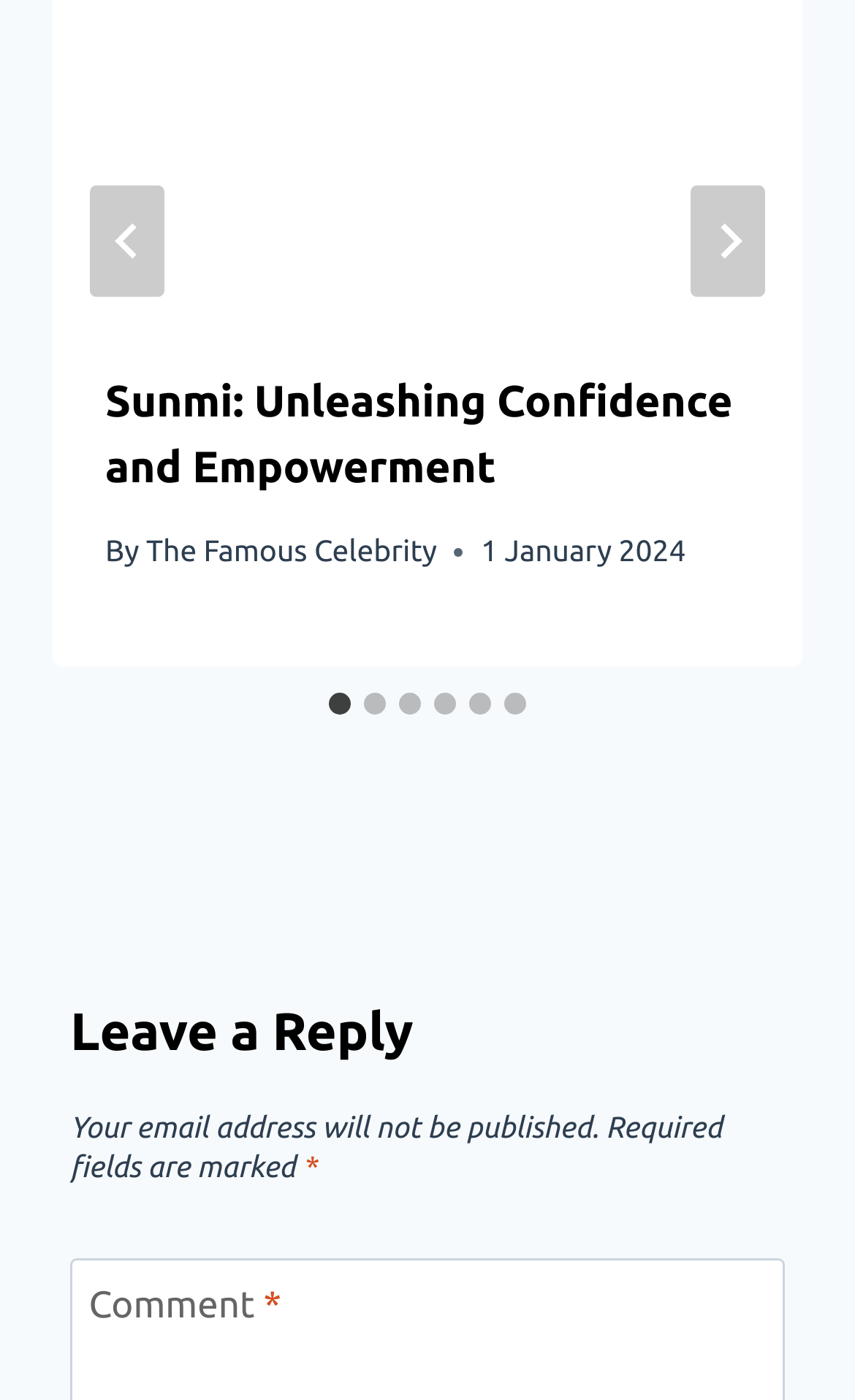Find the bounding box coordinates corresponding to the UI element with the description: "Sunmi: Unleashing Confidence and Empowerment". The coordinates should be formatted as [left, top, right, bottom], with values as floats between 0 and 1.

[0.123, 0.267, 0.857, 0.35]